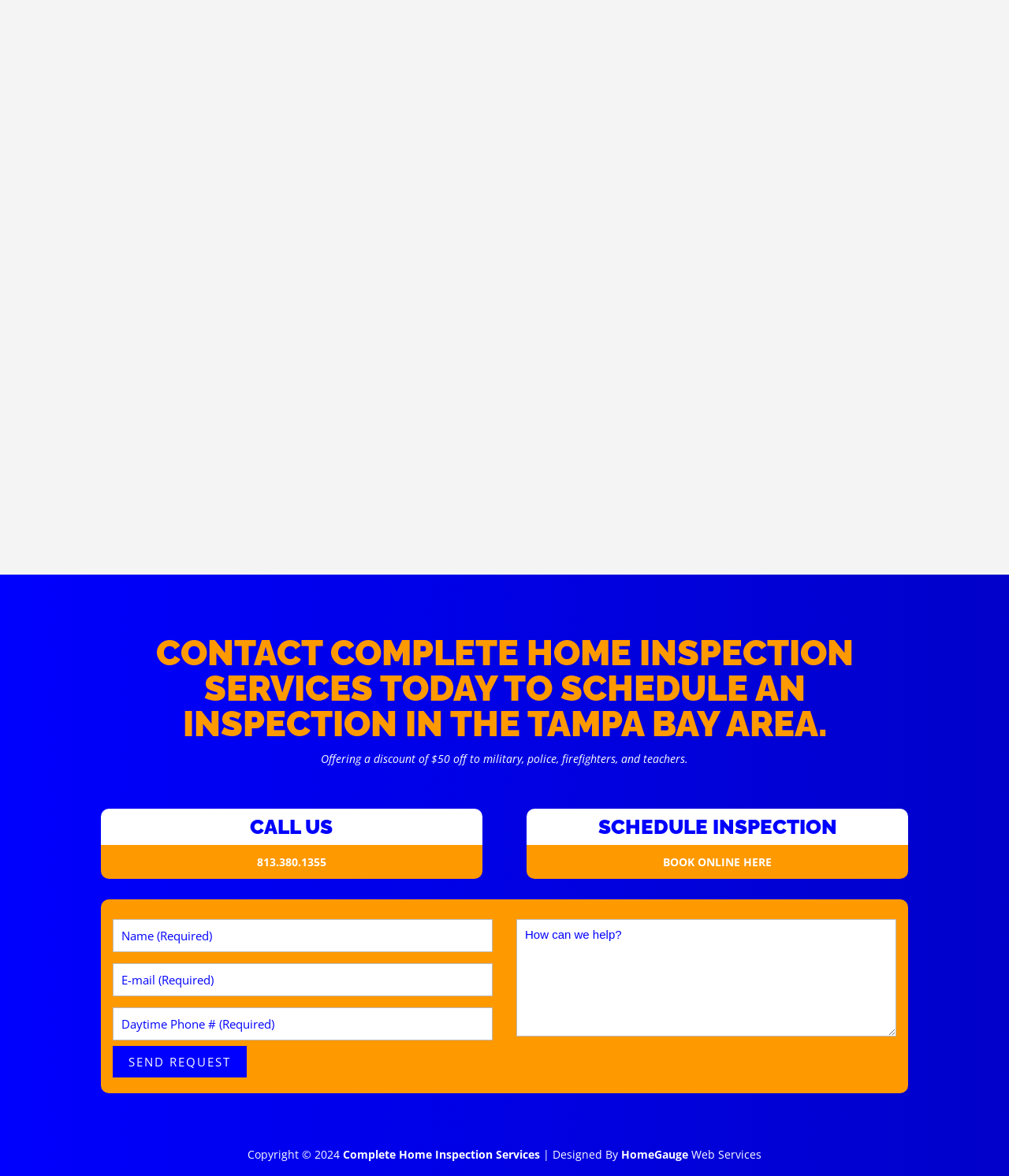How can I schedule an inspection?
Please describe in detail the information shown in the image to answer the question.

I saw two options on the webpage to schedule an inspection. One is to call the phone number 813.380.1355, and the other is to click on the 'BOOK ONLINE HERE' link. Therefore, I can schedule an inspection by either calling or booking online.